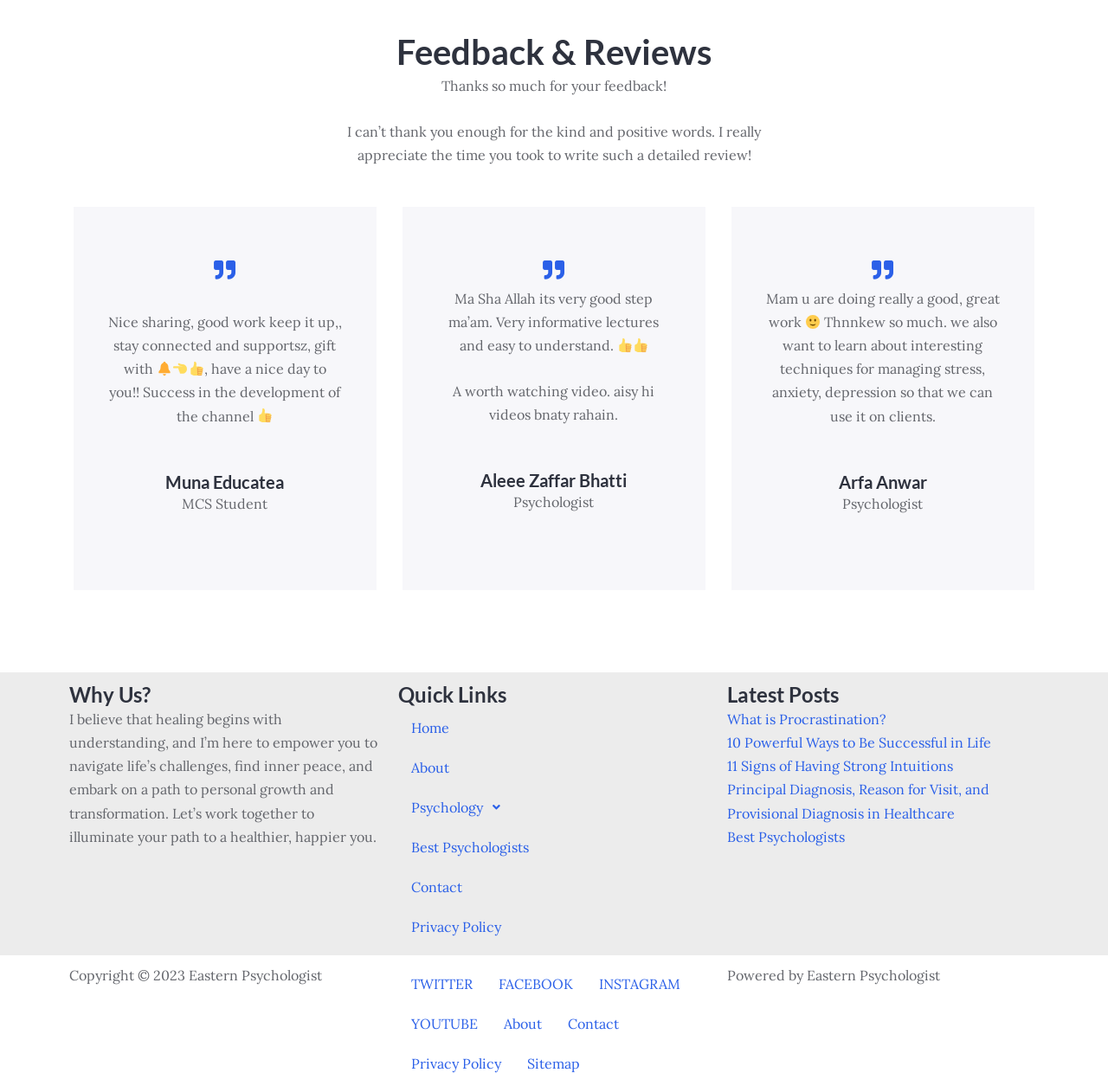Find the bounding box coordinates for the area that must be clicked to perform this action: "Take the Depression Screening Test".

None